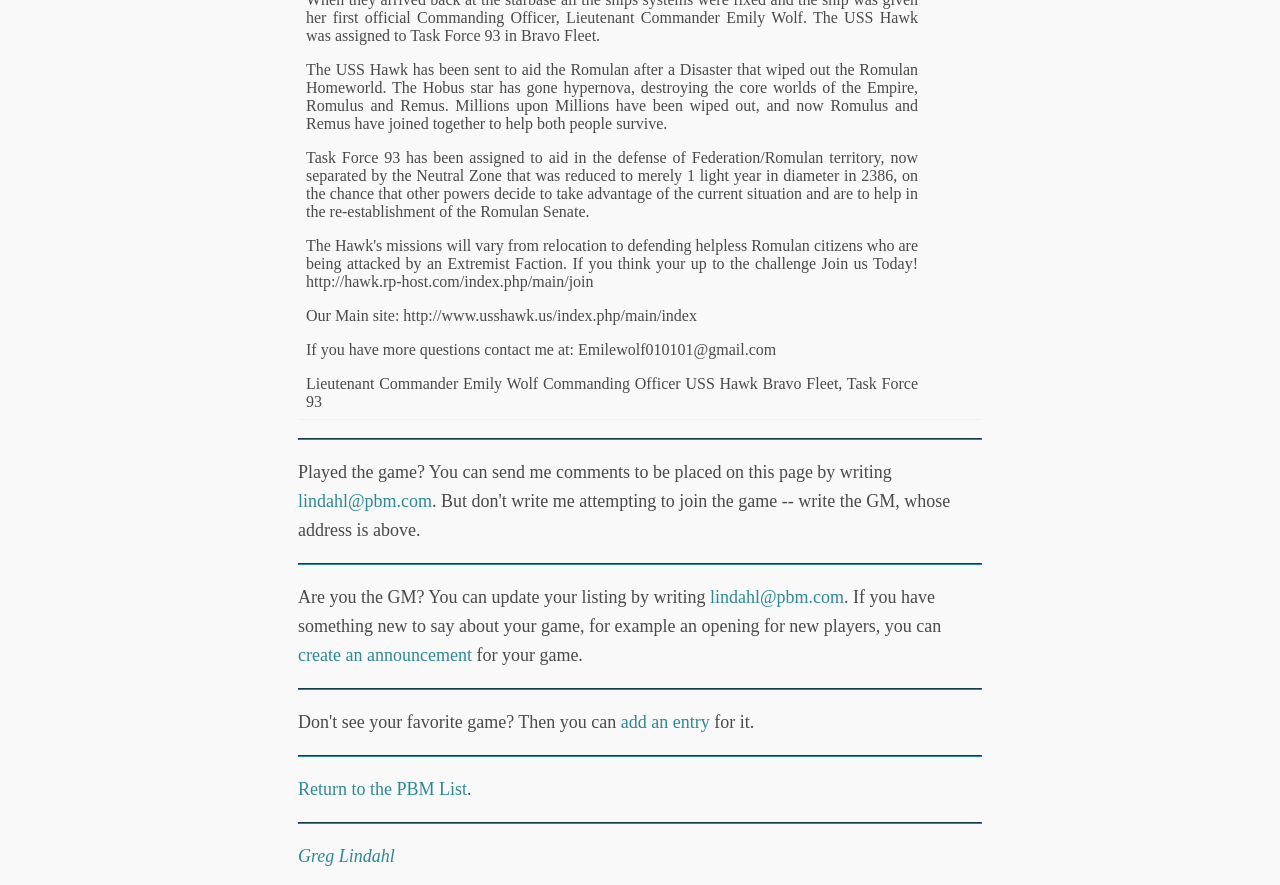Find the bounding box of the element with the following description: "lindahl@pbm.com". The coordinates must be four float numbers between 0 and 1, formatted as [left, top, right, bottom].

[0.233, 0.554, 0.338, 0.577]